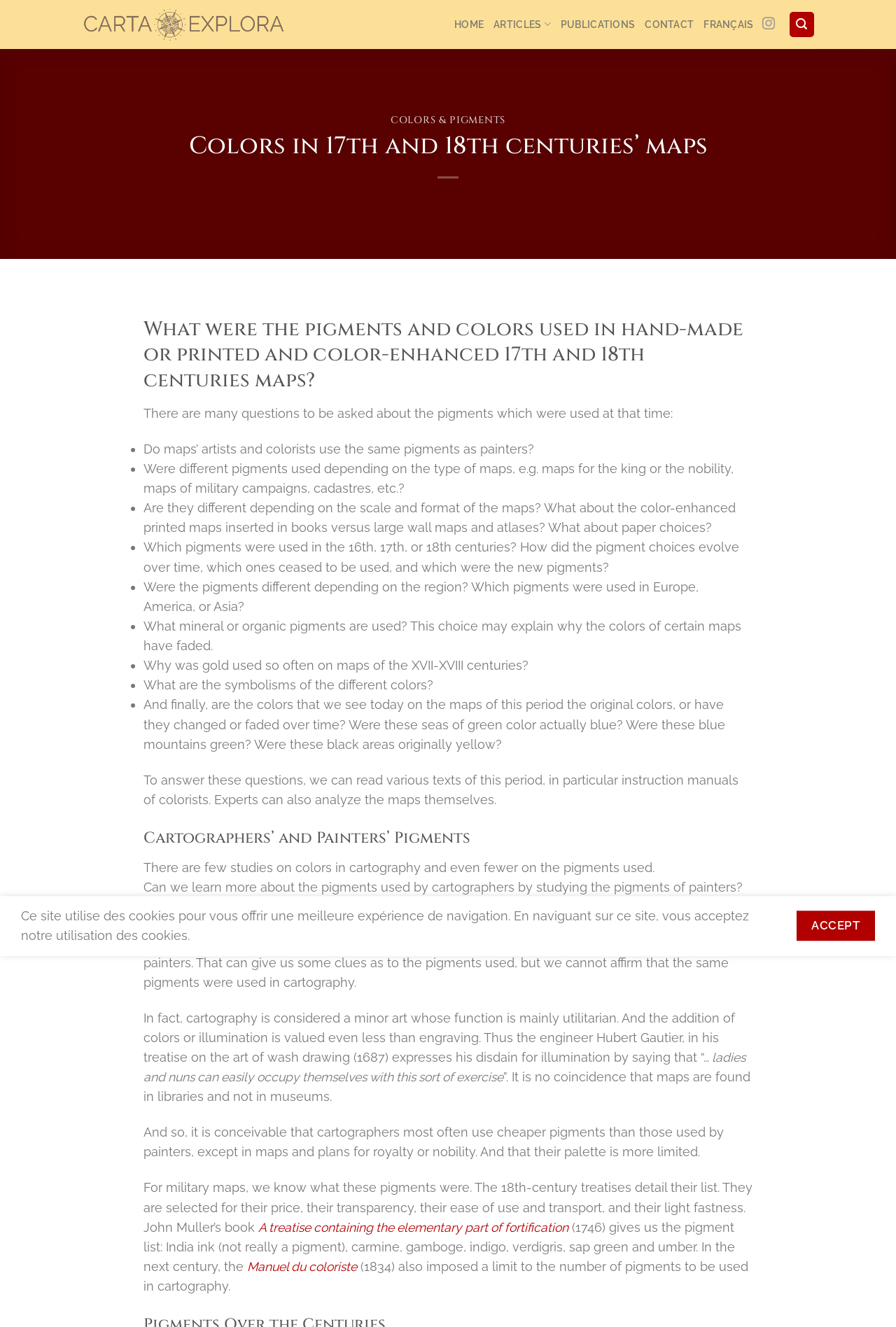Can you extract the headline from the webpage for me?

Colors in 17th and 18th centuries’ maps